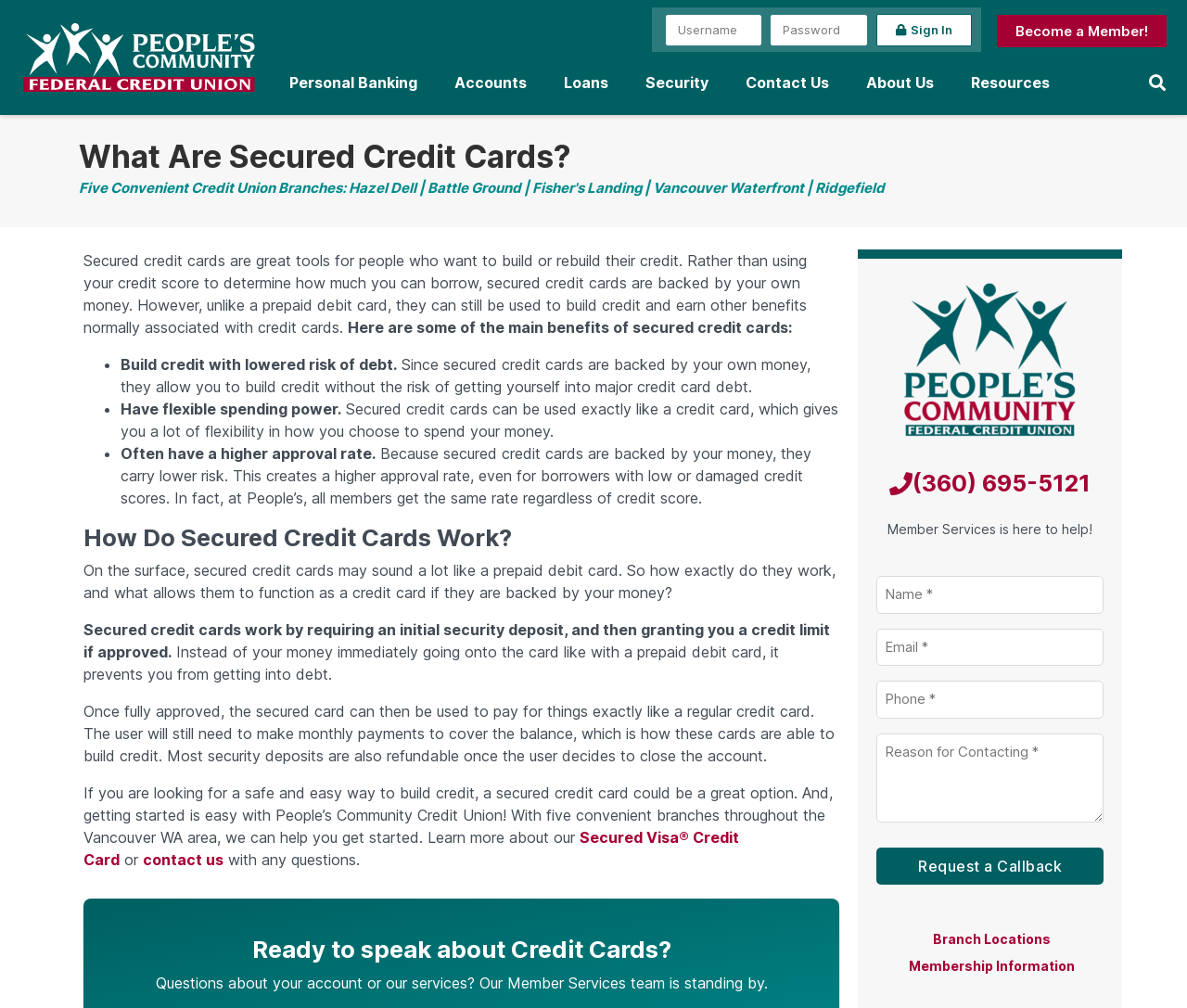Respond to the following question using a concise word or phrase: 
How many branches does People's Community Federal Credit Union have?

Five